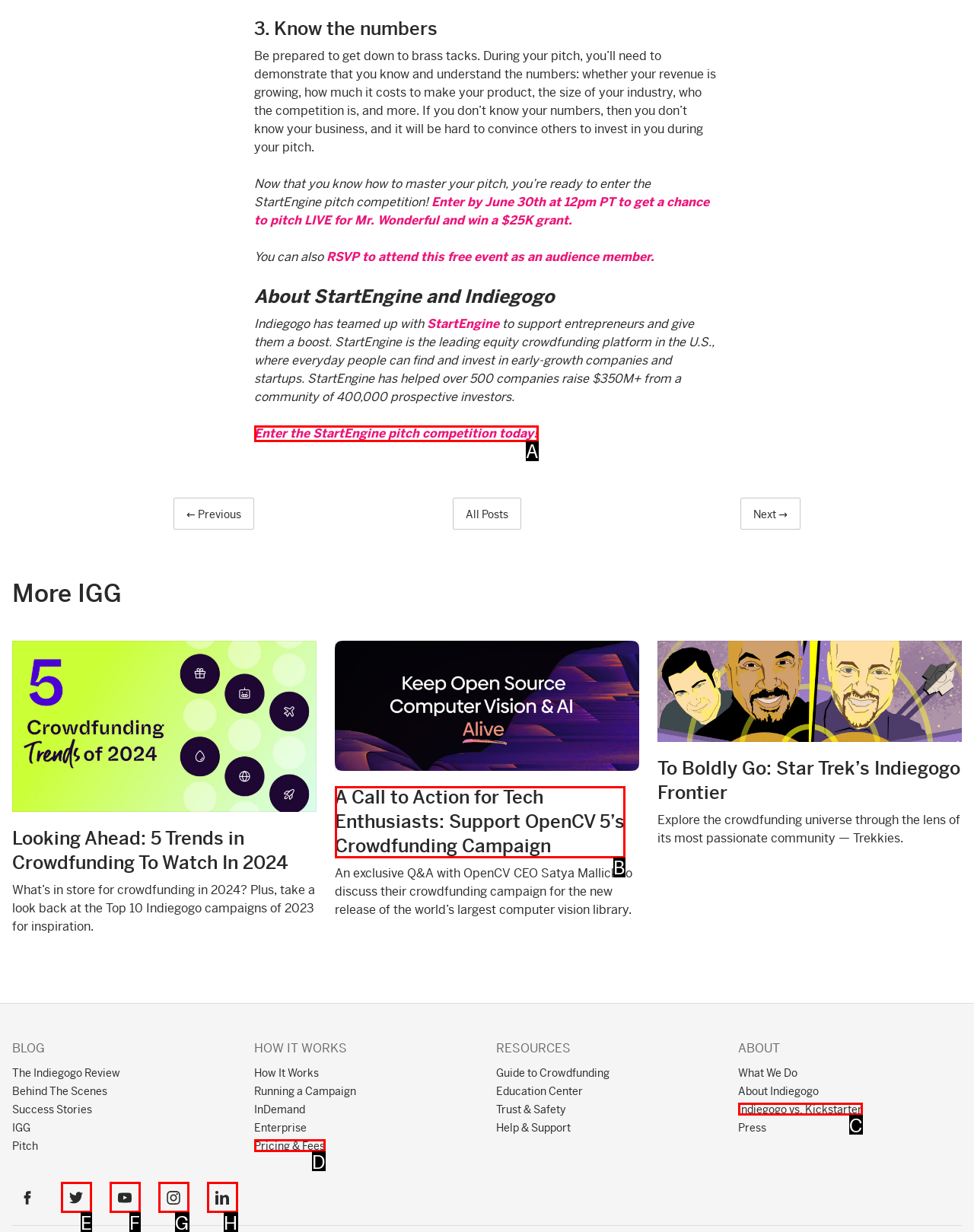Select the option that aligns with the description: Youtube
Respond with the letter of the correct choice from the given options.

F